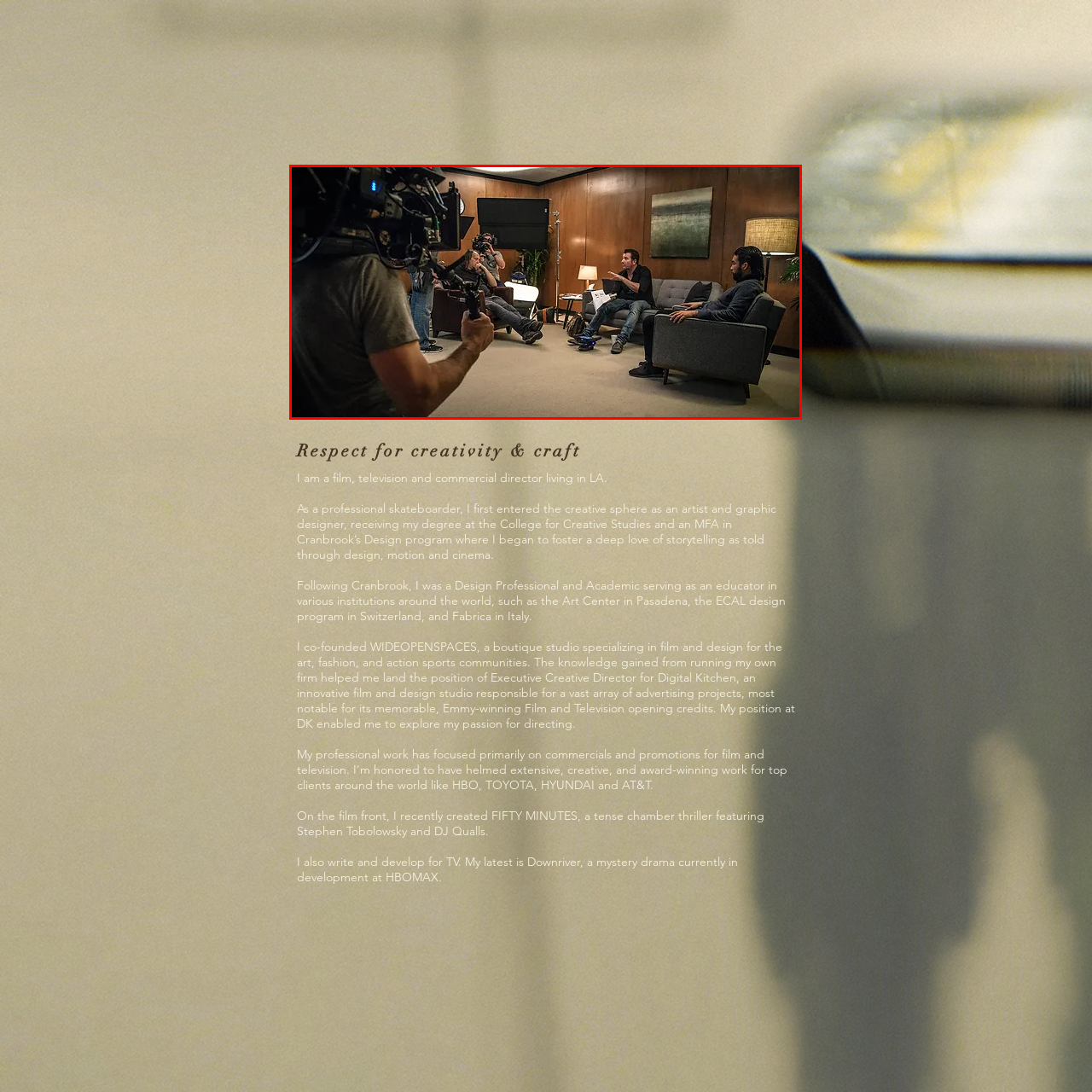Observe the image area highlighted by the pink border and answer the ensuing question in detail, using the visual cues: 
What type of equipment is visible in the background?

The question inquires about the type of equipment visible in the background of the image. According to the caption, the setup features 'professional lighting equipment and cameras', which are typical elements of a film shoot, indicating the presence of these equipment in the background.